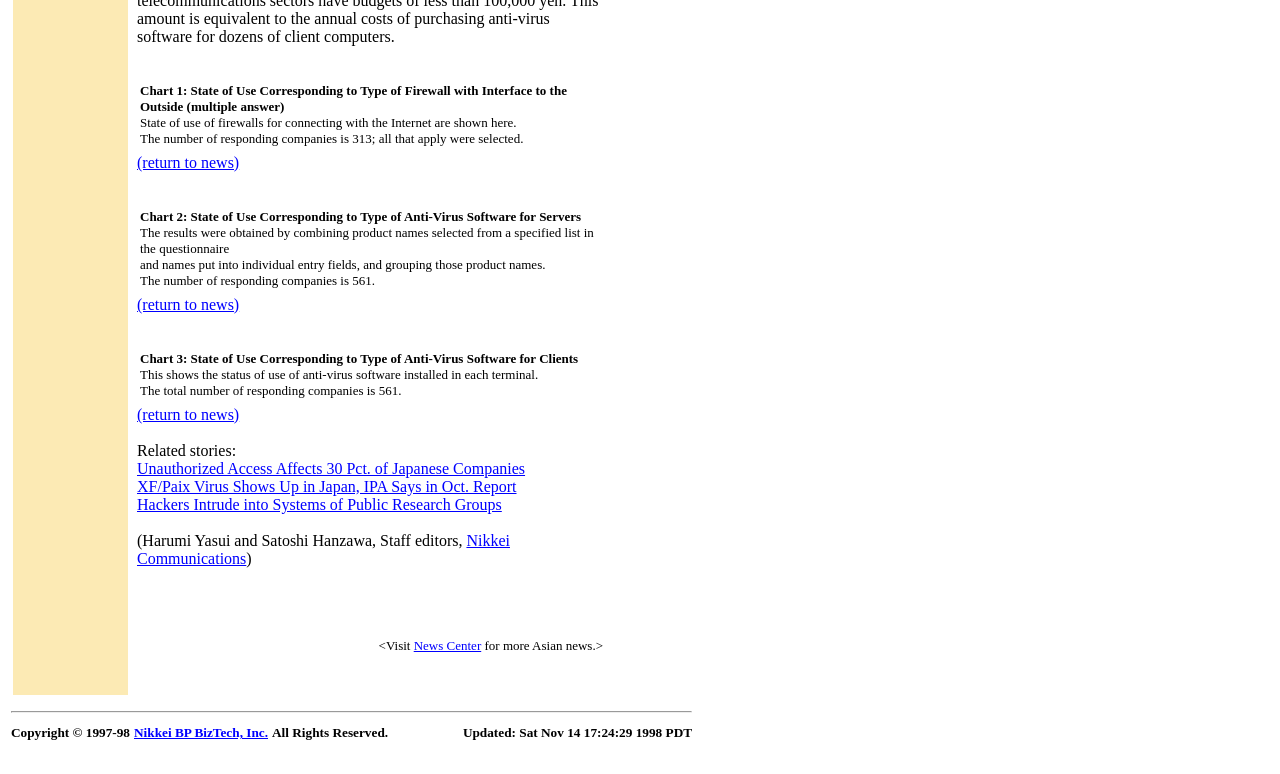What is the copyright year range mentioned at the bottom of the webpage?
Refer to the image and give a detailed answer to the query.

I found the text 'Copyright © 1997-98' at the bottom of the webpage, which indicates the copyright year range.